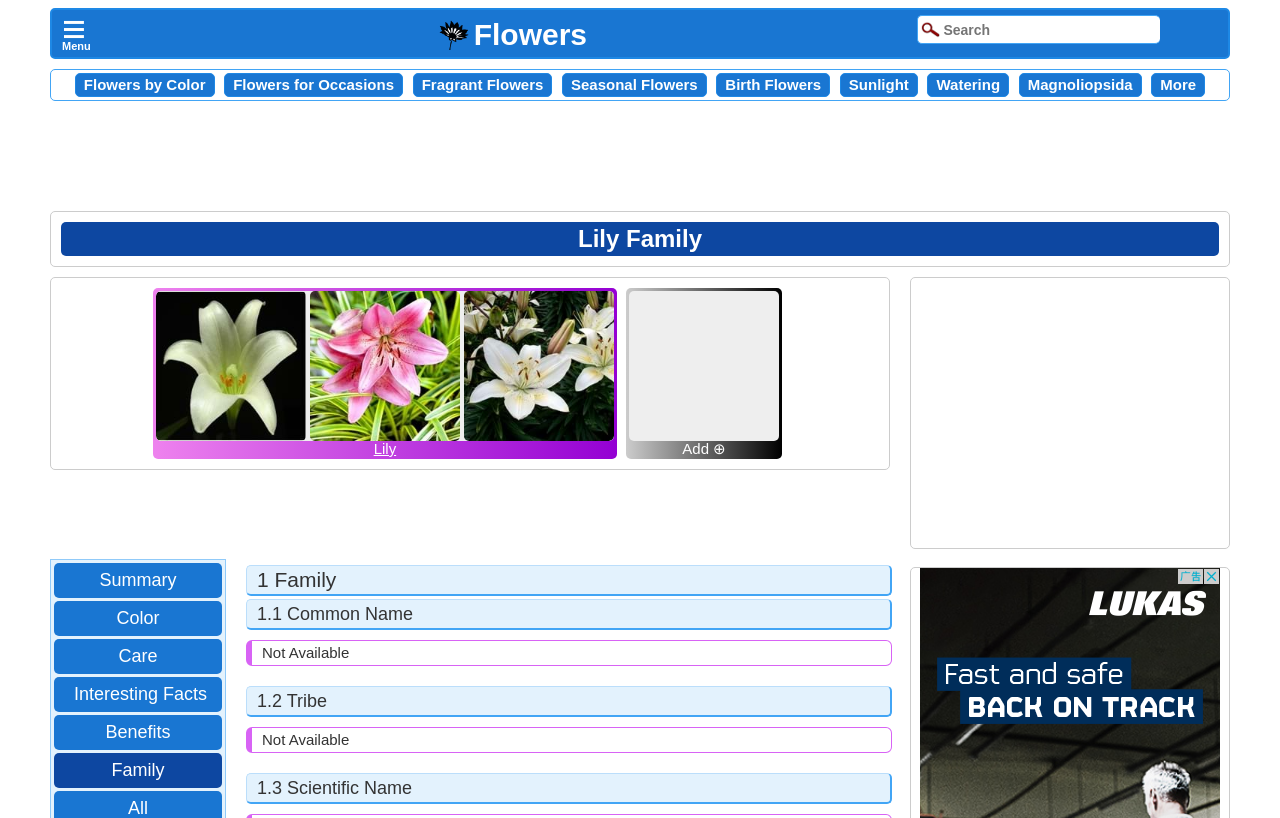Identify the bounding box coordinates of the clickable region to carry out the given instruction: "Click on Flowers by Color".

[0.065, 0.093, 0.161, 0.114]